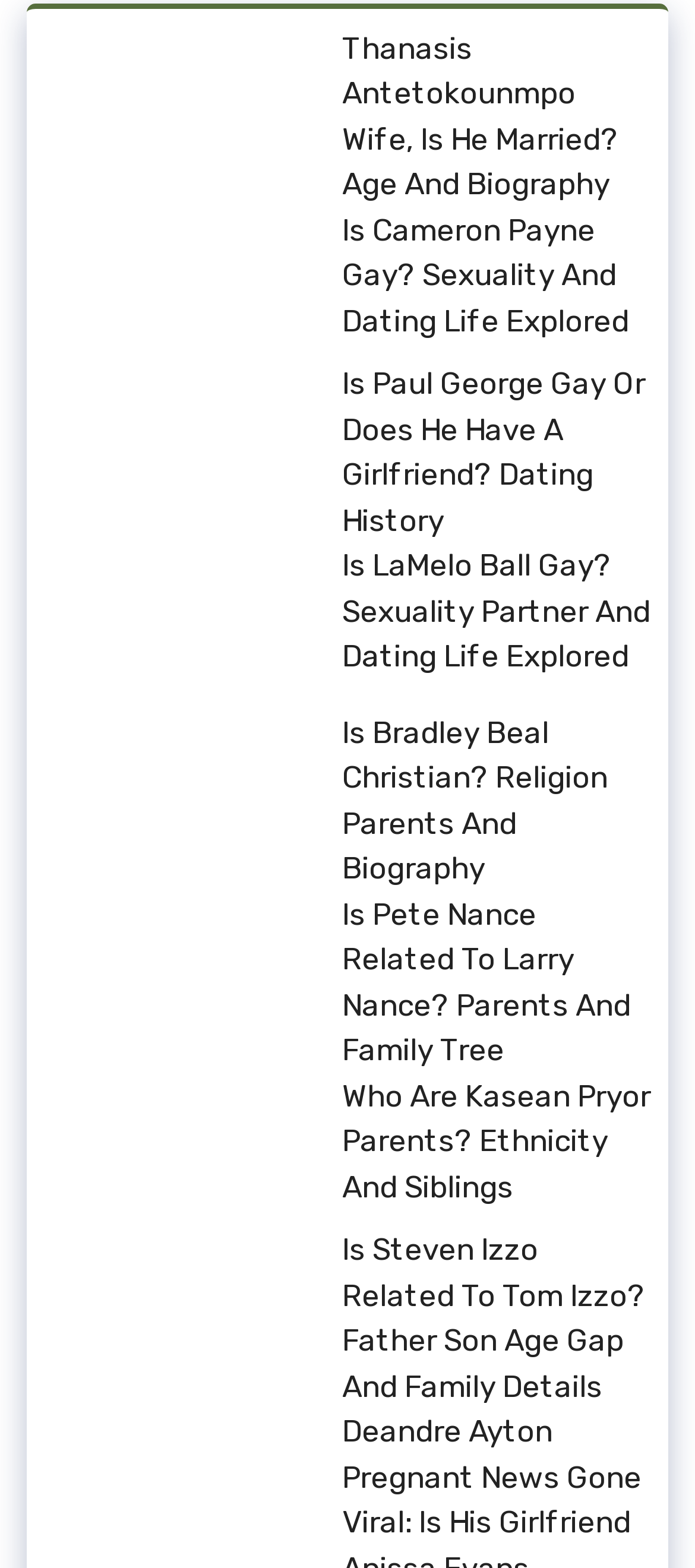How many images are on the webpage?
Relying on the image, give a concise answer in one word or a brief phrase.

14